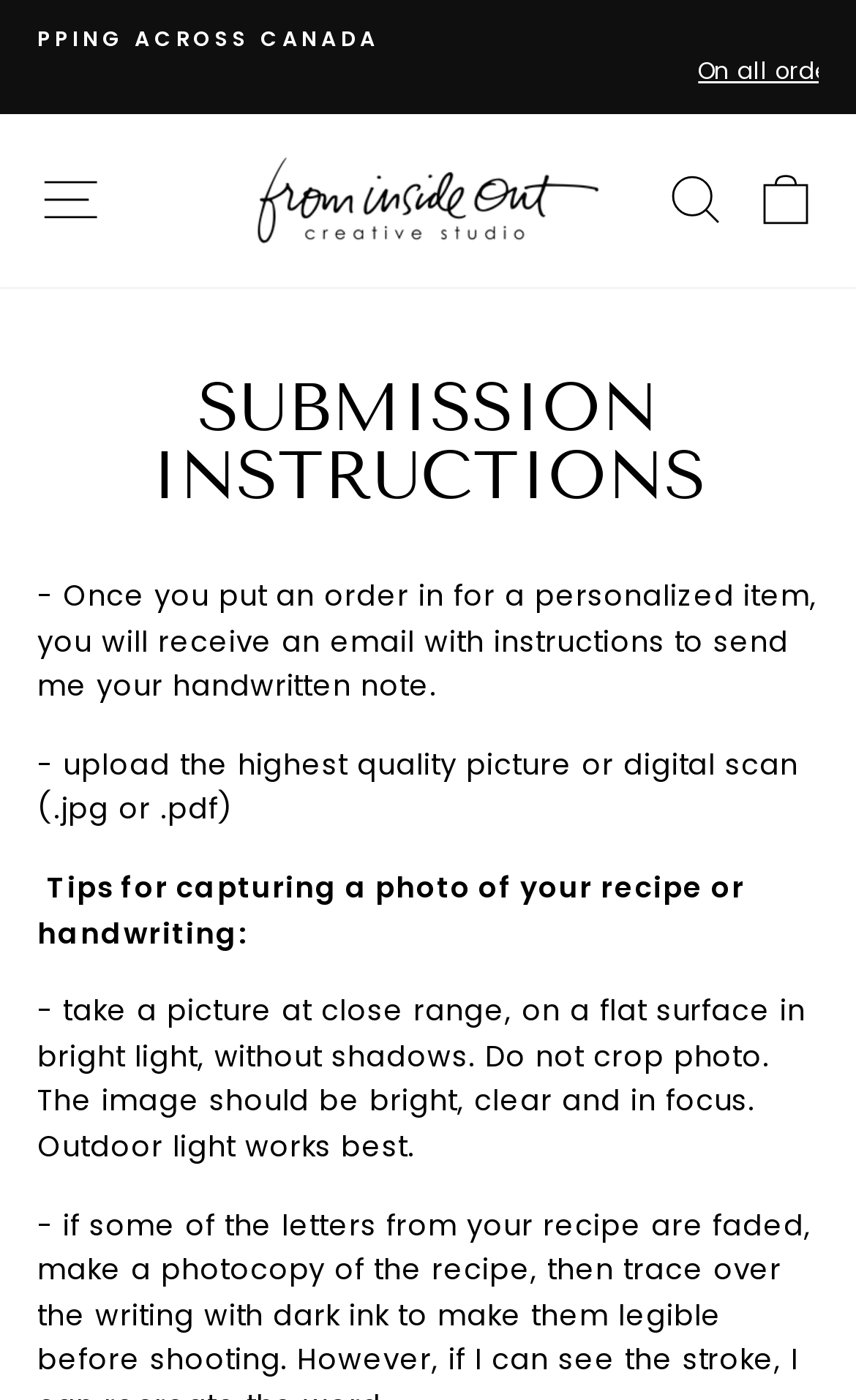Using the elements shown in the image, answer the question comprehensively: What is the minimum order amount for free shipping?

The webpage has a notification 'FREE SHIPPING On all orders over $250 (Restrictions Apply)' which indicates that the minimum order amount for free shipping is $250.